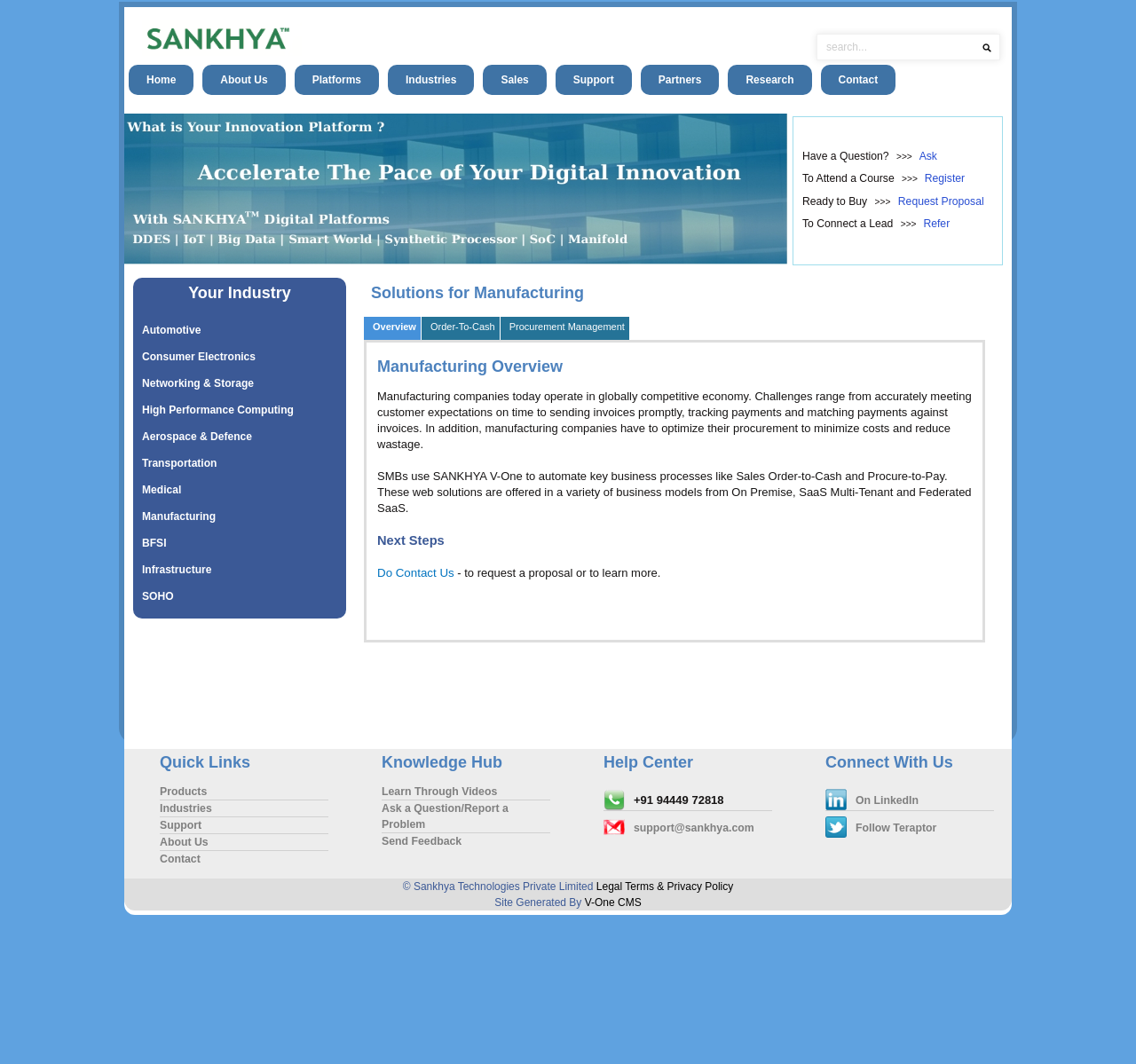Identify the bounding box for the UI element specified in this description: "Platforms". The coordinates must be four float numbers between 0 and 1, formatted as [left, top, right, bottom].

[0.259, 0.061, 0.334, 0.089]